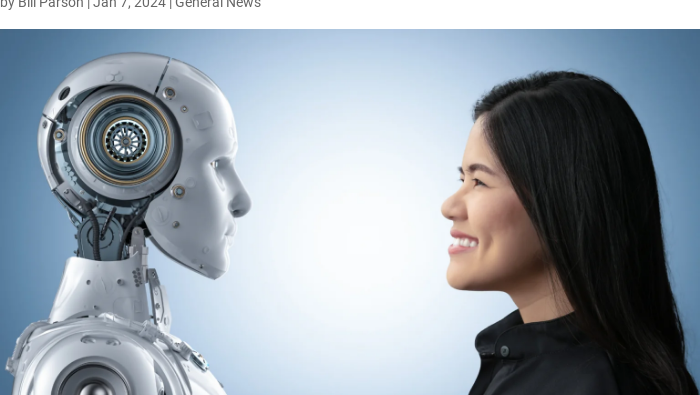Describe the image thoroughly, including all noticeable details.

The image captures an intriguing moment of interaction between a humanoid robot and a woman, highlighting the evolving relationship between humans and technology. The robot, characterized by its sleek design and sophisticated features, faces the woman directly, suggesting a mutual engagement. Both figures are depicted in profile, enhancing the sense of connection. The woman appears joyful, with a smile that communicates warmth and curiosity, while the robot's expressionless face provides a stark contrast, inviting contemplation about the social dynamics involved in human-robot interaction. Set against a softly lit background, this visual encapsulates the themes of socialization and companionship in the realm of artificial intelligence, aligning with the article's exploration of the benefits and risks associated with socializing with robots. This image makes a compelling statement about the future of human-robot relations and the increasing presence of social robots in everyday life.